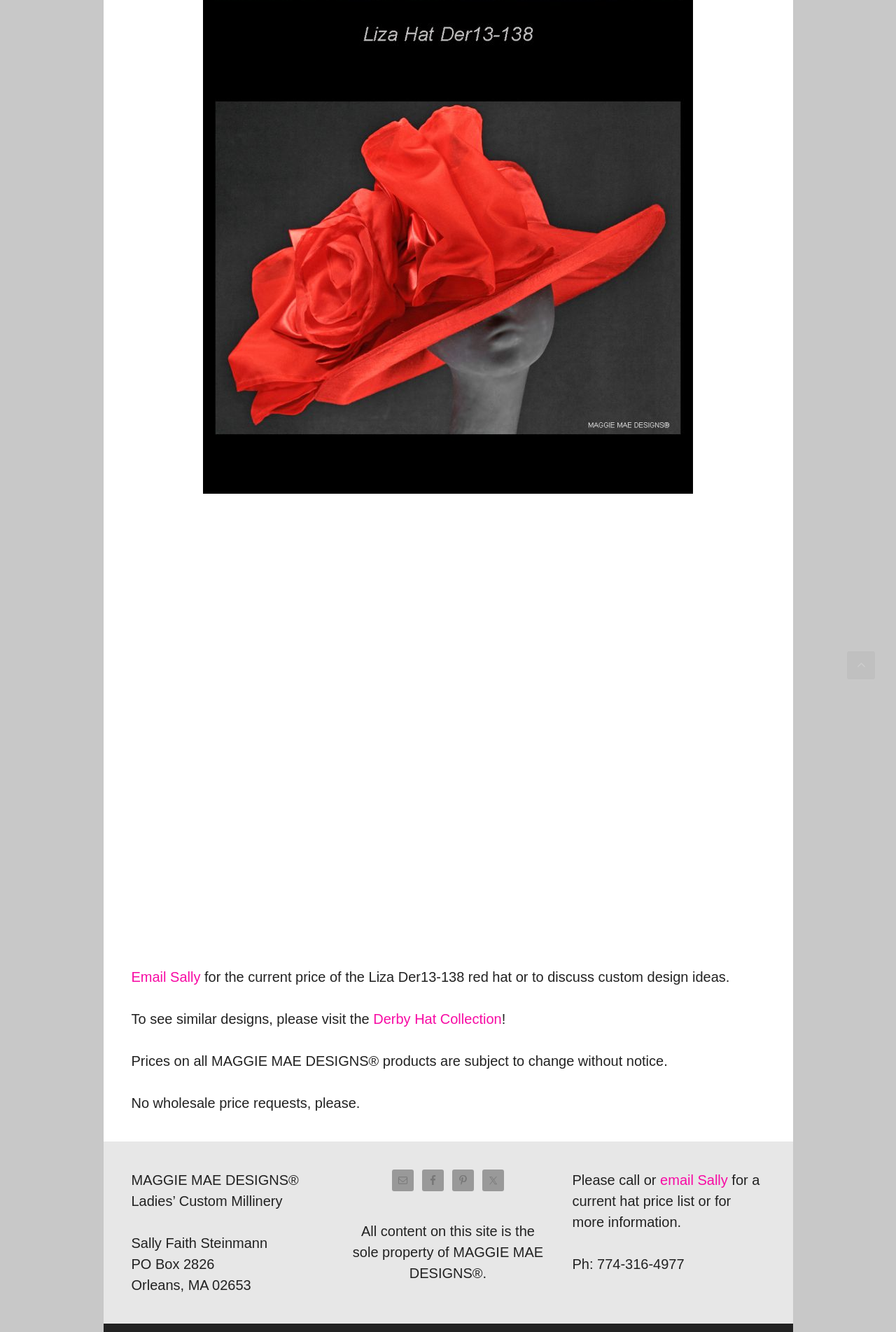Can you specify the bounding box coordinates for the region that should be clicked to fulfill this instruction: "Scroll back to top".

[0.945, 0.489, 0.977, 0.51]